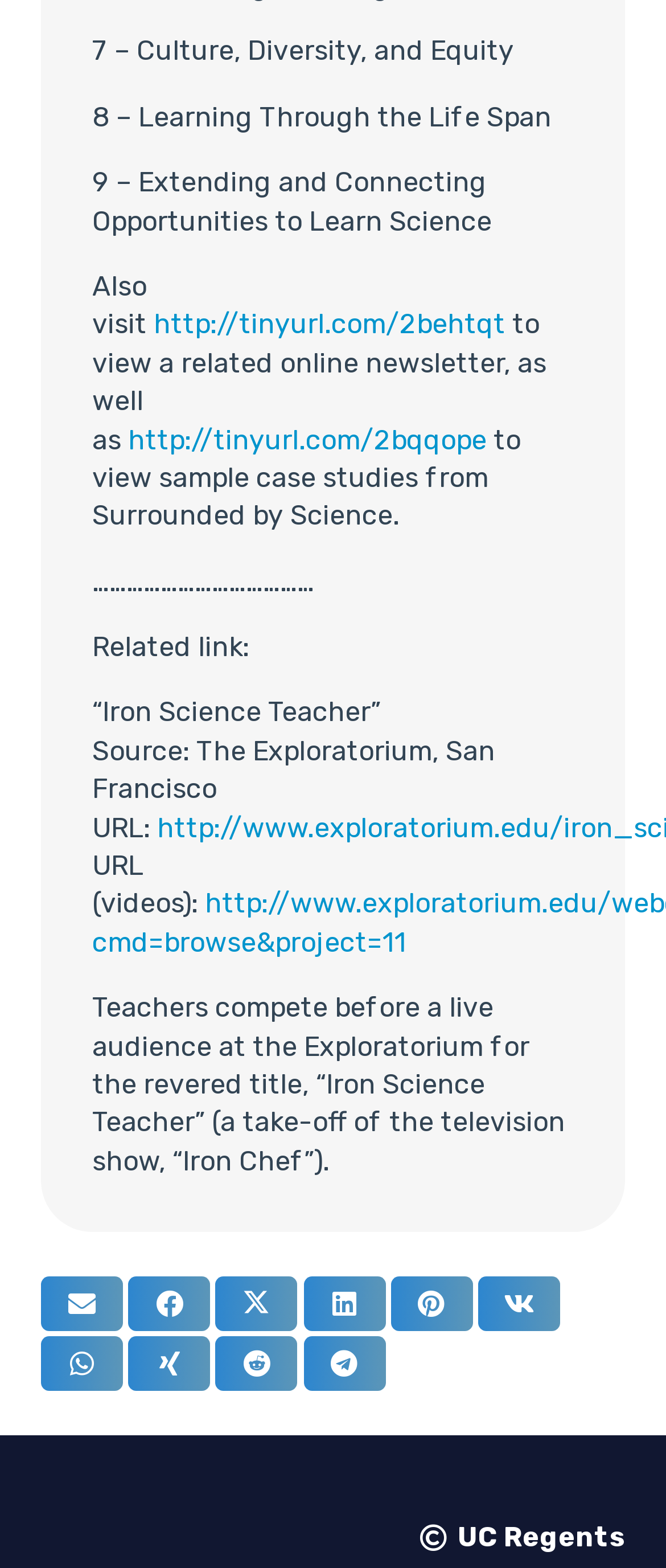Please identify the bounding box coordinates of the area that needs to be clicked to fulfill the following instruction: "View the source of the Exploratorium, San Francisco."

[0.138, 0.468, 0.744, 0.514]